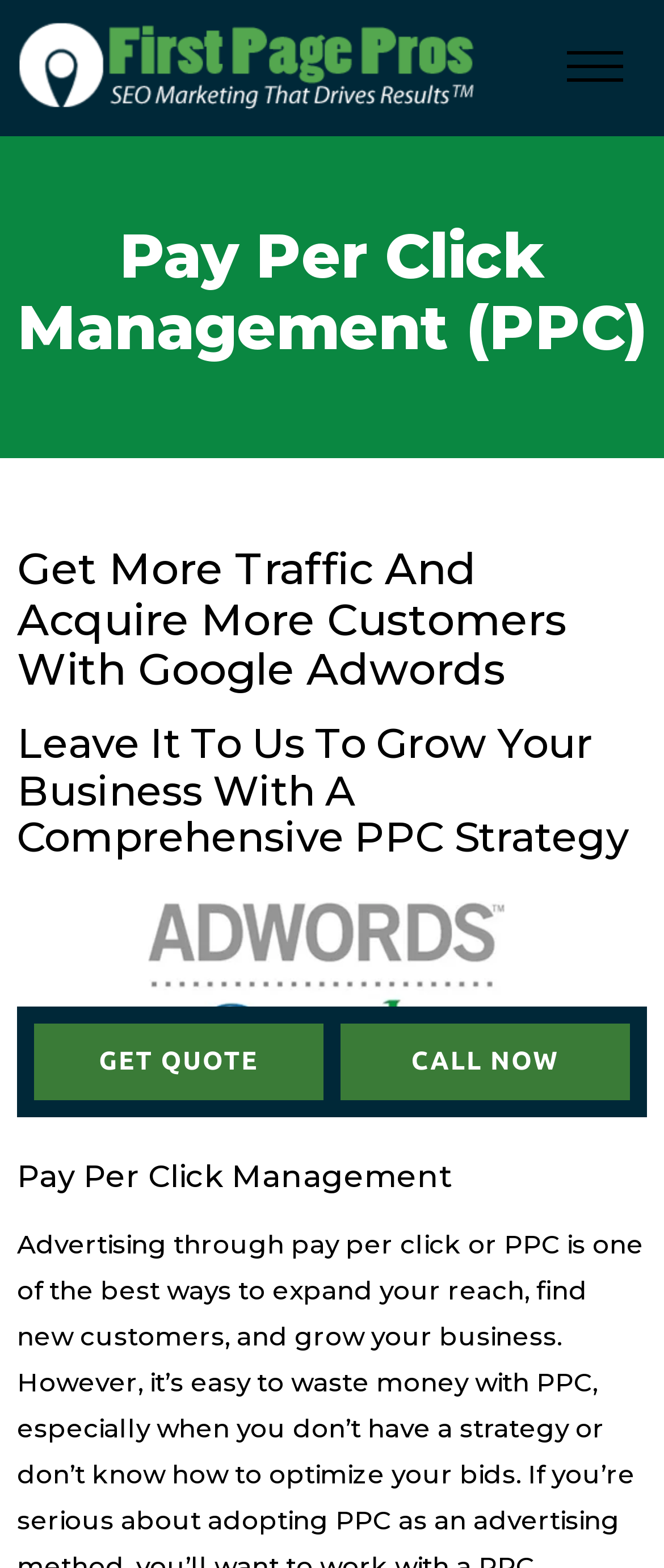What is the logo on the top left?
Look at the image and respond with a one-word or short phrase answer.

First Page Pros